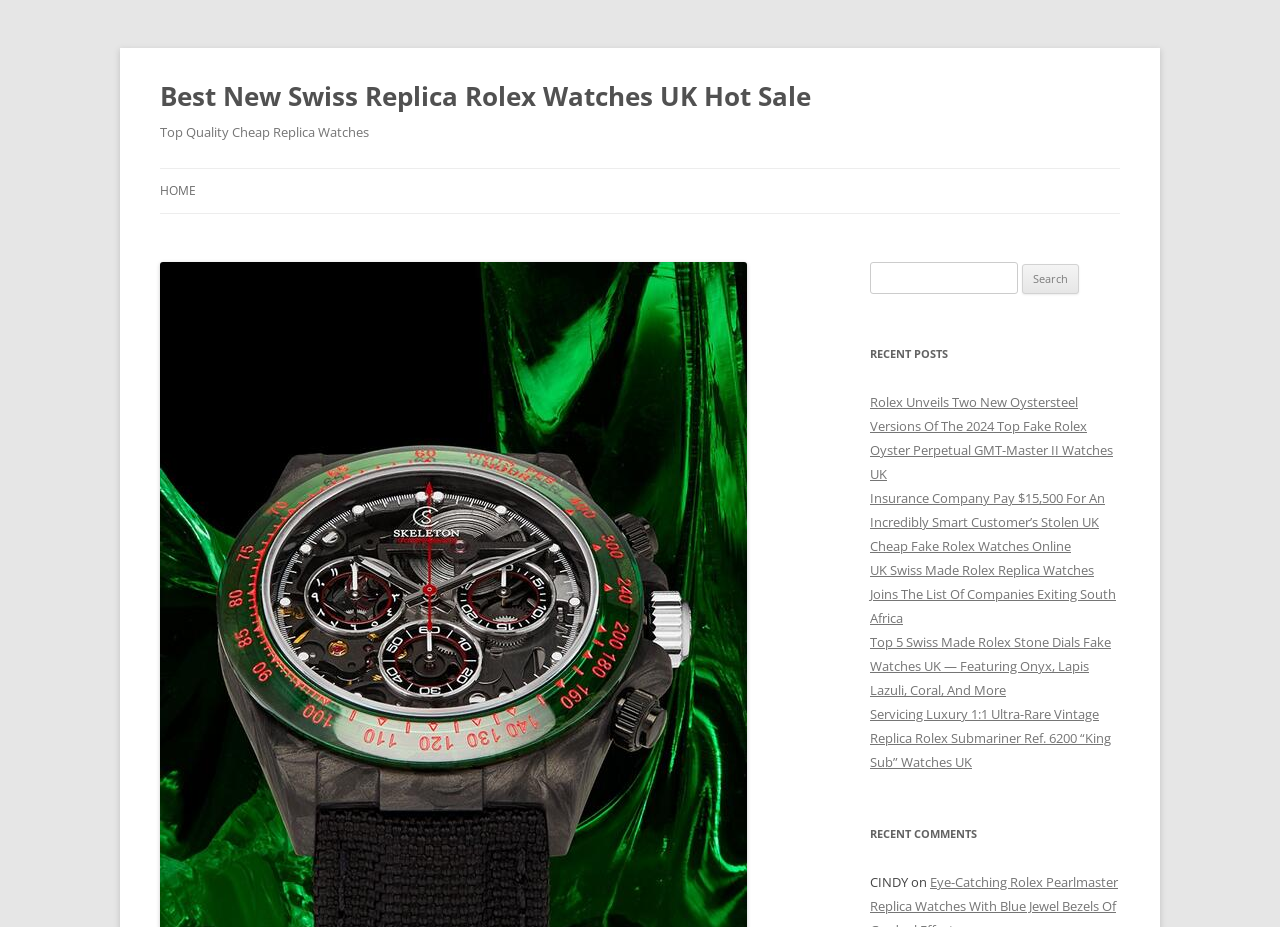Show the bounding box coordinates for the HTML element described as: "parent_node: Search for: name="s"".

[0.68, 0.283, 0.795, 0.317]